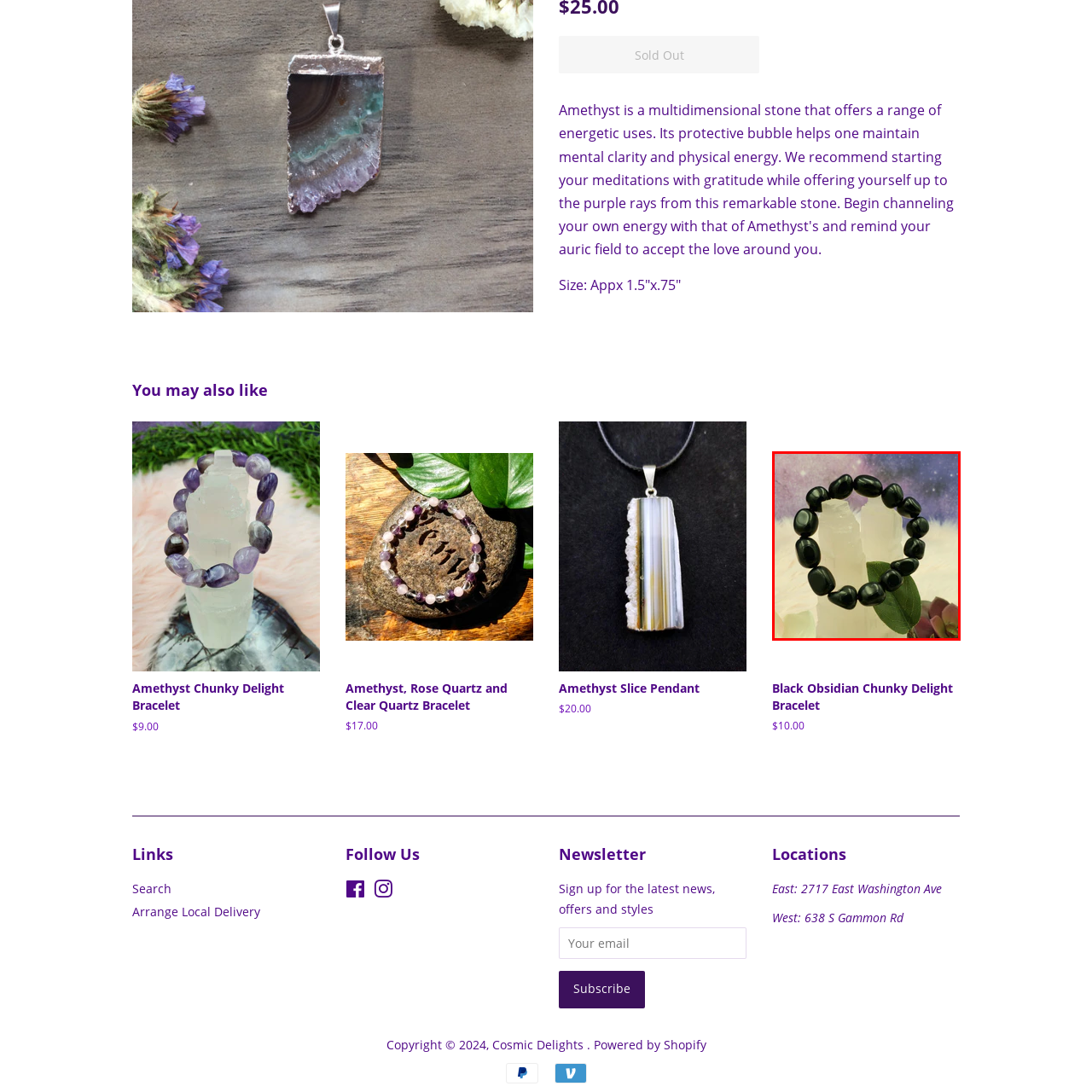Observe the image within the red bounding box carefully and provide an extensive answer to the following question using the visual cues: What is the shape of each bead?

According to the caption, 'each bead showcases a unique, irregular shape', implying that the shape of each bead is not uniform or regular, but rather unique and irregular.